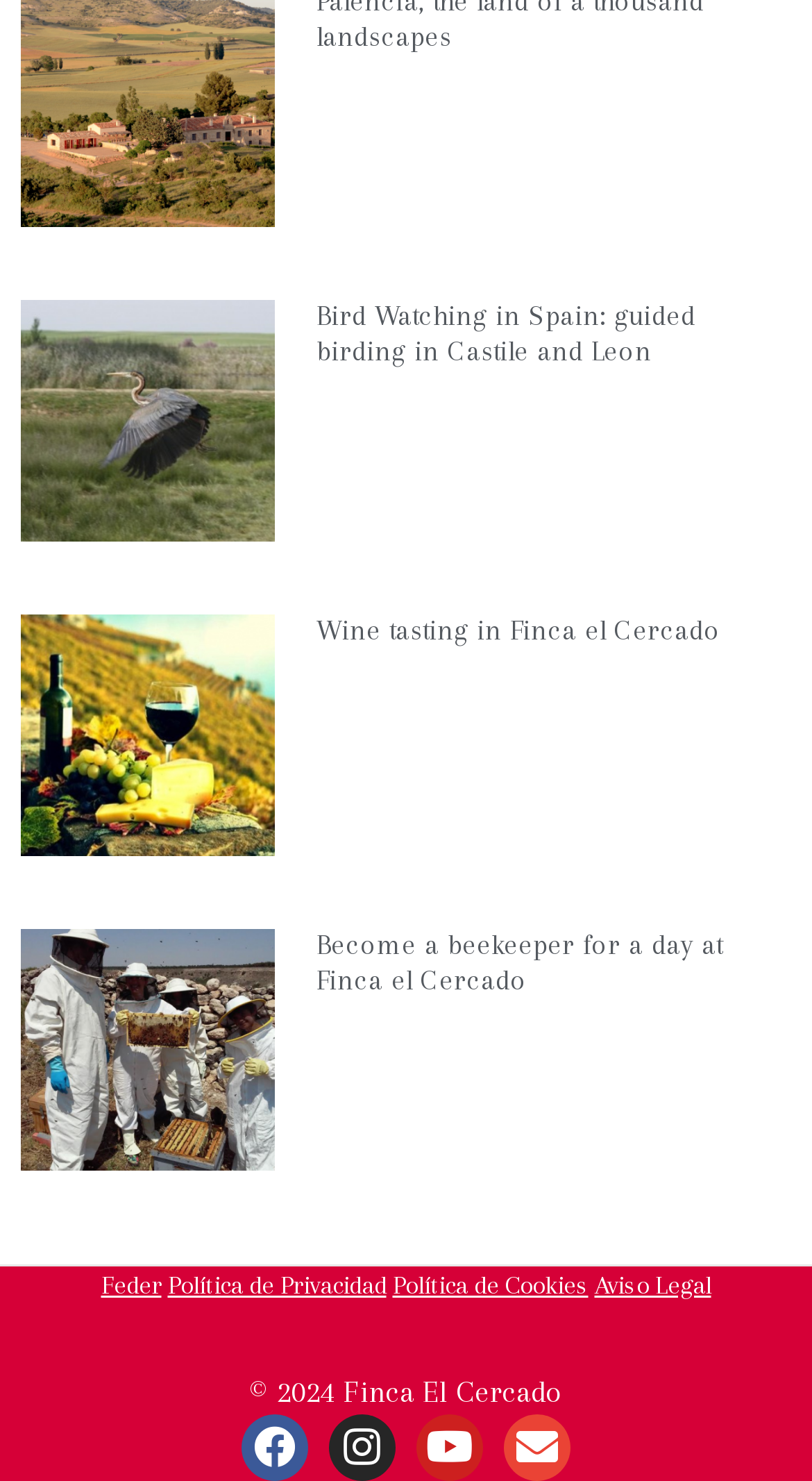What is the topic of the first article?
Please answer the question with a detailed and comprehensive explanation.

The first article has a heading 'Bird Watching in Spain: guided birding in Castile and Leon', which indicates that the topic of the article is bird watching.